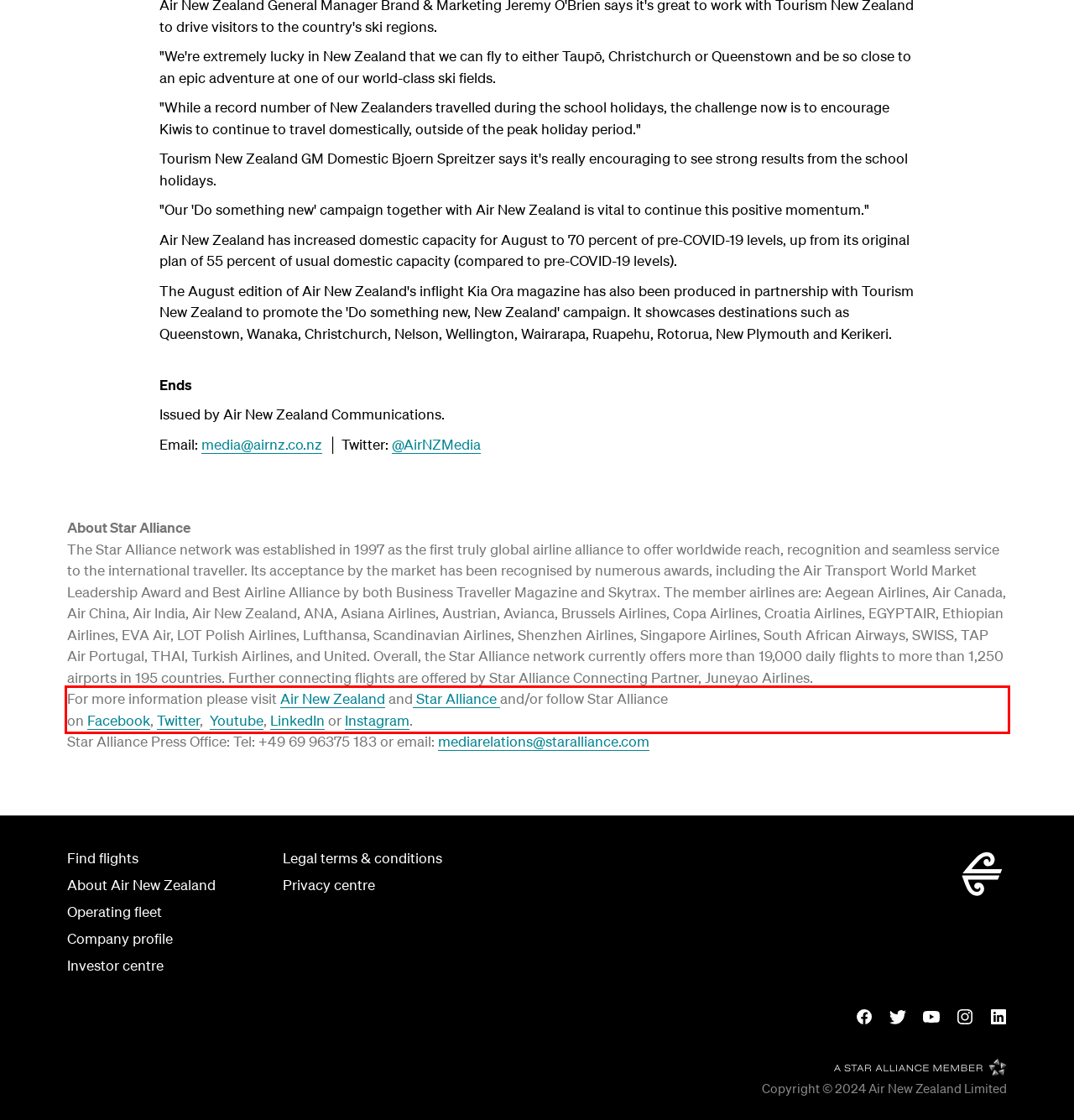Please perform OCR on the text within the red rectangle in the webpage screenshot and return the text content.

For more information please visit Air New Zealand and Star Alliance and/or follow Star Alliance on Facebook, Twitter, Youtube, LinkedIn or Instagram.